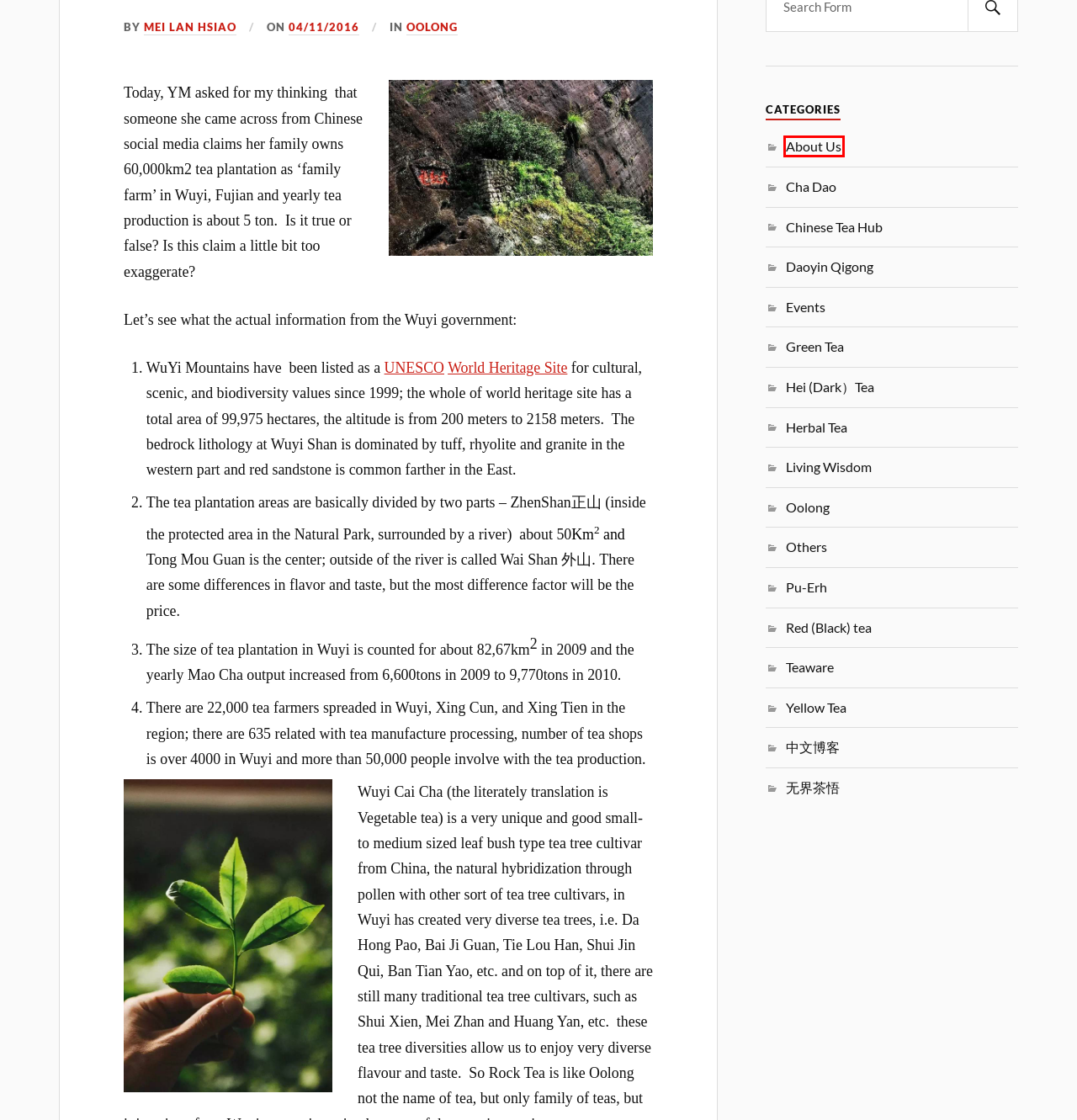You are given a screenshot of a webpage within which there is a red rectangle bounding box. Please choose the best webpage description that matches the new webpage after clicking the selected element in the bounding box. Here are the options:
A. Green Tea – Belgium Chinese Tea Centre
B. Red (Black) tea – Belgium Chinese Tea Centre
C. About Us – Belgium Chinese Tea Centre
D. Yellow Tea – Belgium Chinese Tea Centre
E. Hei (Dark）Tea – Belgium Chinese Tea Centre
F. Living Wisdom – Belgium Chinese Tea Centre
G. Events – Belgium Chinese Tea Centre
H. Oolong – Belgium Chinese Tea Centre

C